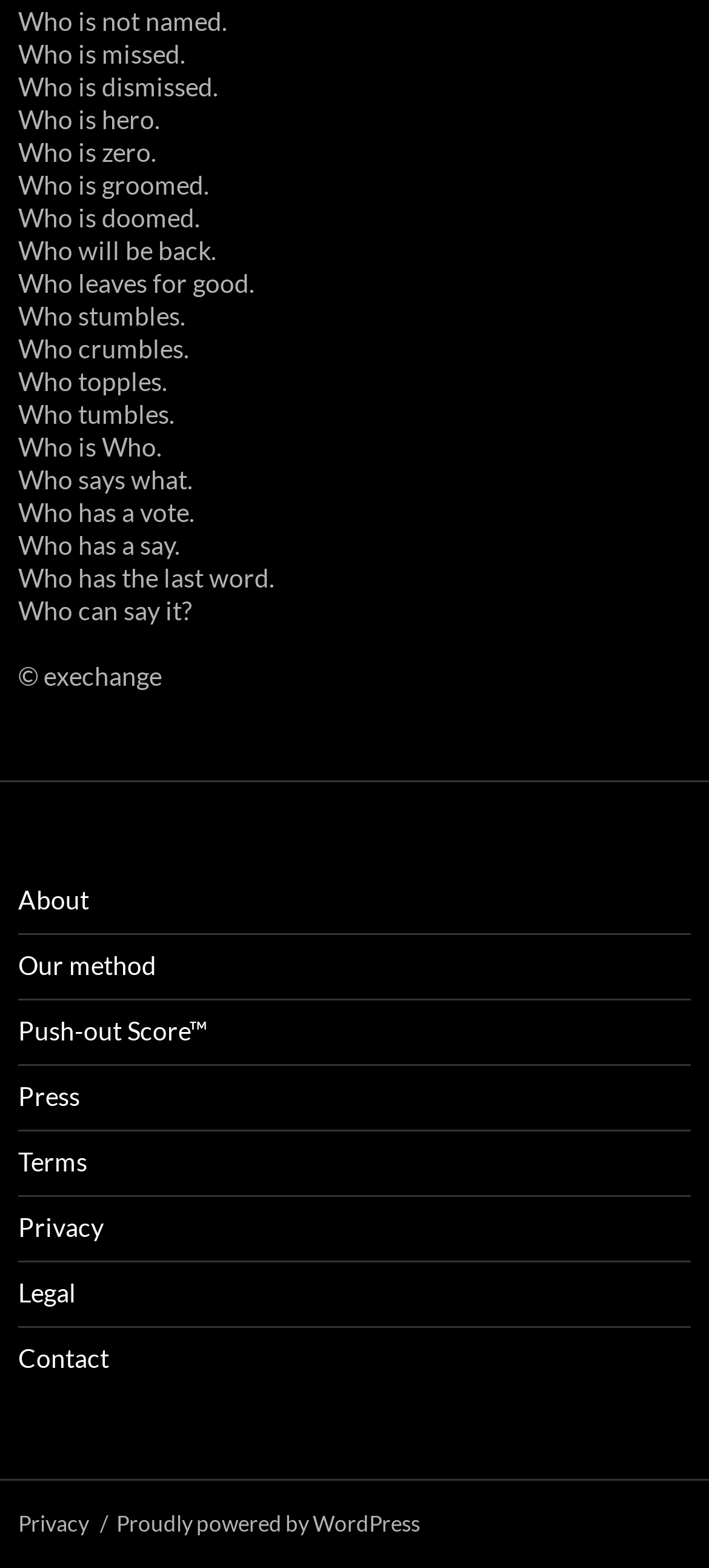Please find the bounding box for the UI element described by: "Proudly powered by WordPress".

[0.164, 0.963, 0.592, 0.98]